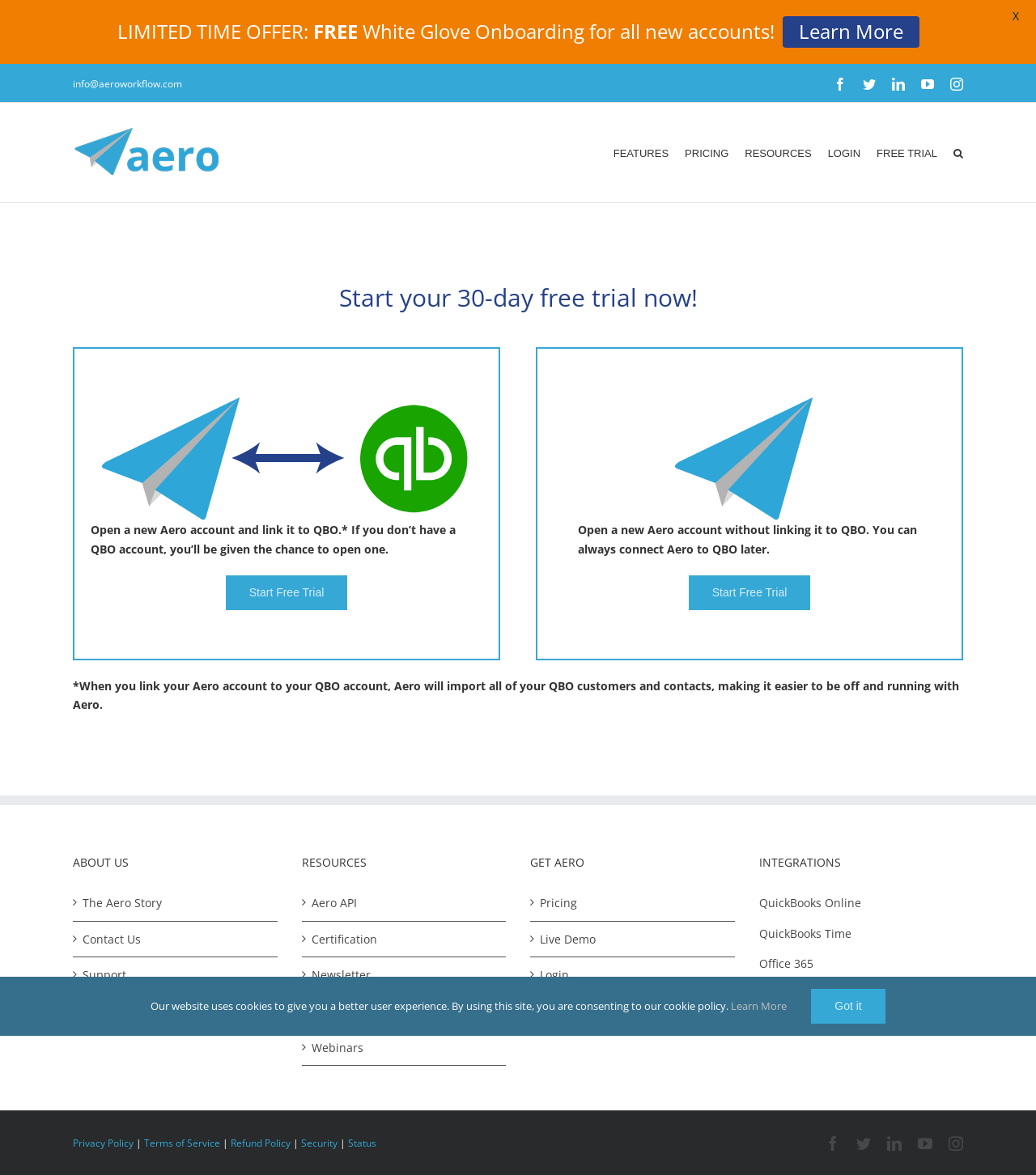Determine the bounding box coordinates of the section to be clicked to follow the instruction: "Open a new Aero account without linking it to QBO". The coordinates should be given as four float numbers between 0 and 1, formatted as [left, top, right, bottom].

[0.665, 0.49, 0.782, 0.519]